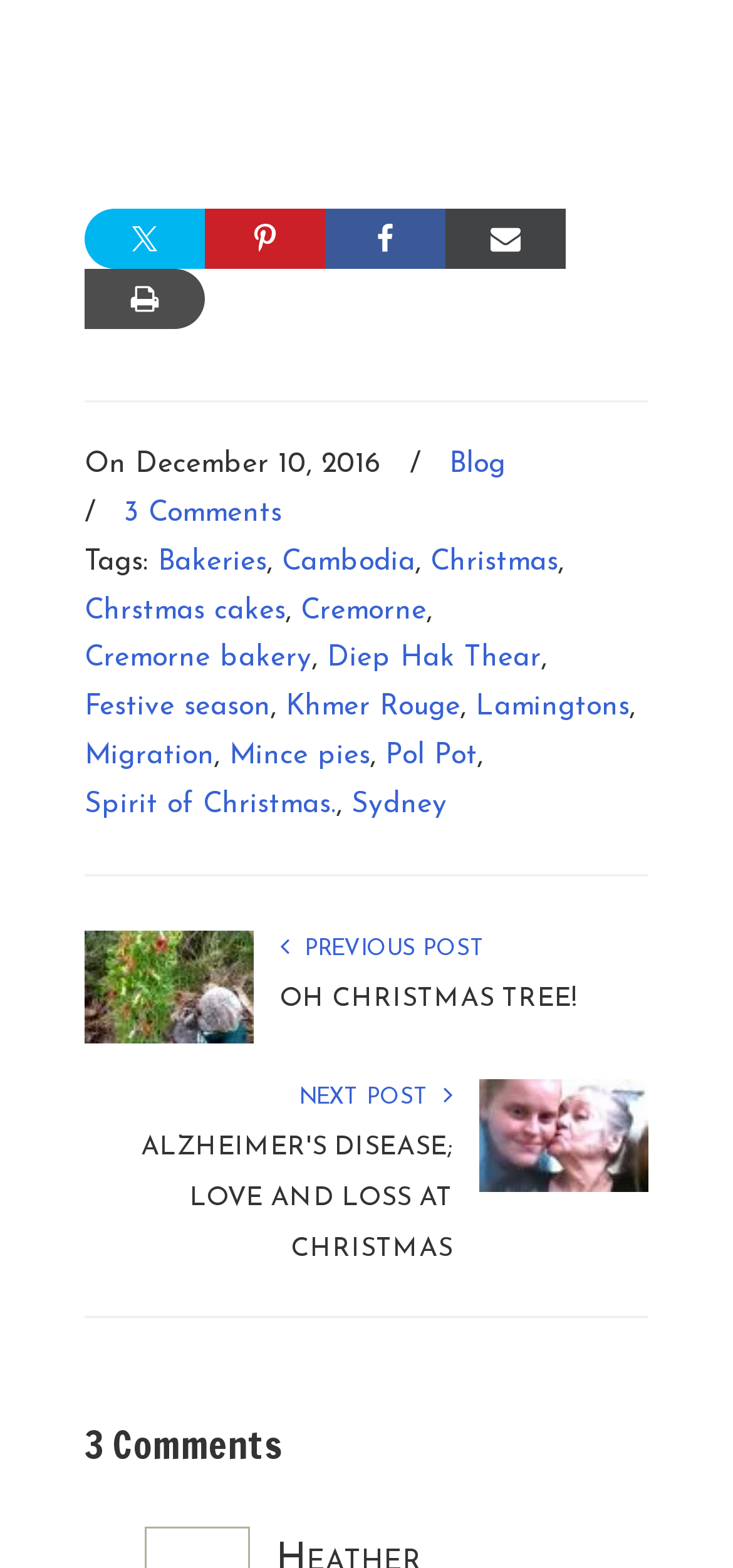Please examine the image and answer the question with a detailed explanation:
What is the name of the person mentioned in the webpage?

The name of the person is mentioned in the link element 'Diep Hak Thear' which is located in the middle of the webpage.